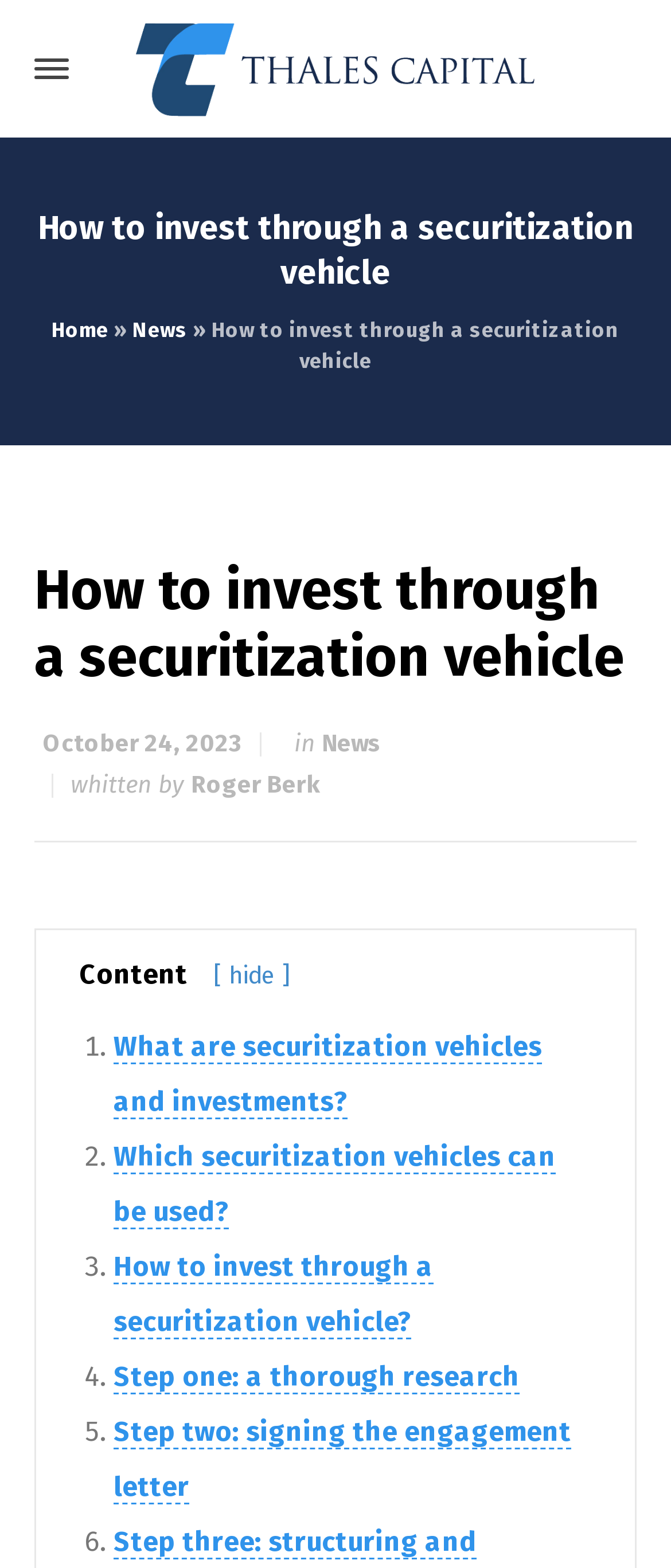Please provide a detailed answer to the question below based on the screenshot: 
How many steps are involved in investing through a securitization vehicle?

I looked at the list of links on the webpage and saw that there are 5 steps involved in investing through a securitization vehicle, which are step one: a thorough research, step two: signing the engagement letter, and three other steps.